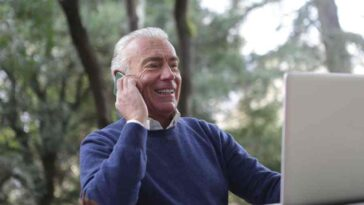What is the man's other hand resting on?
Give a single word or phrase as your answer by examining the image.

A laptop